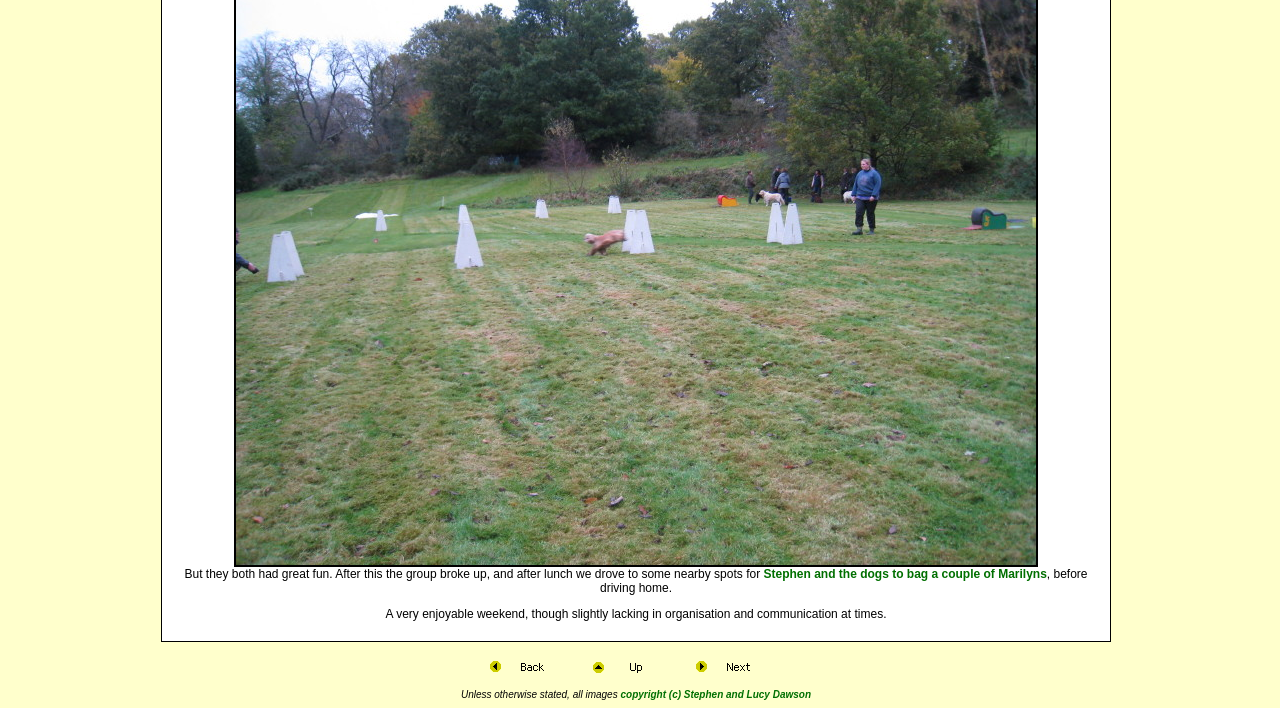Respond to the question below with a single word or phrase: What is the tone of the text?

positive